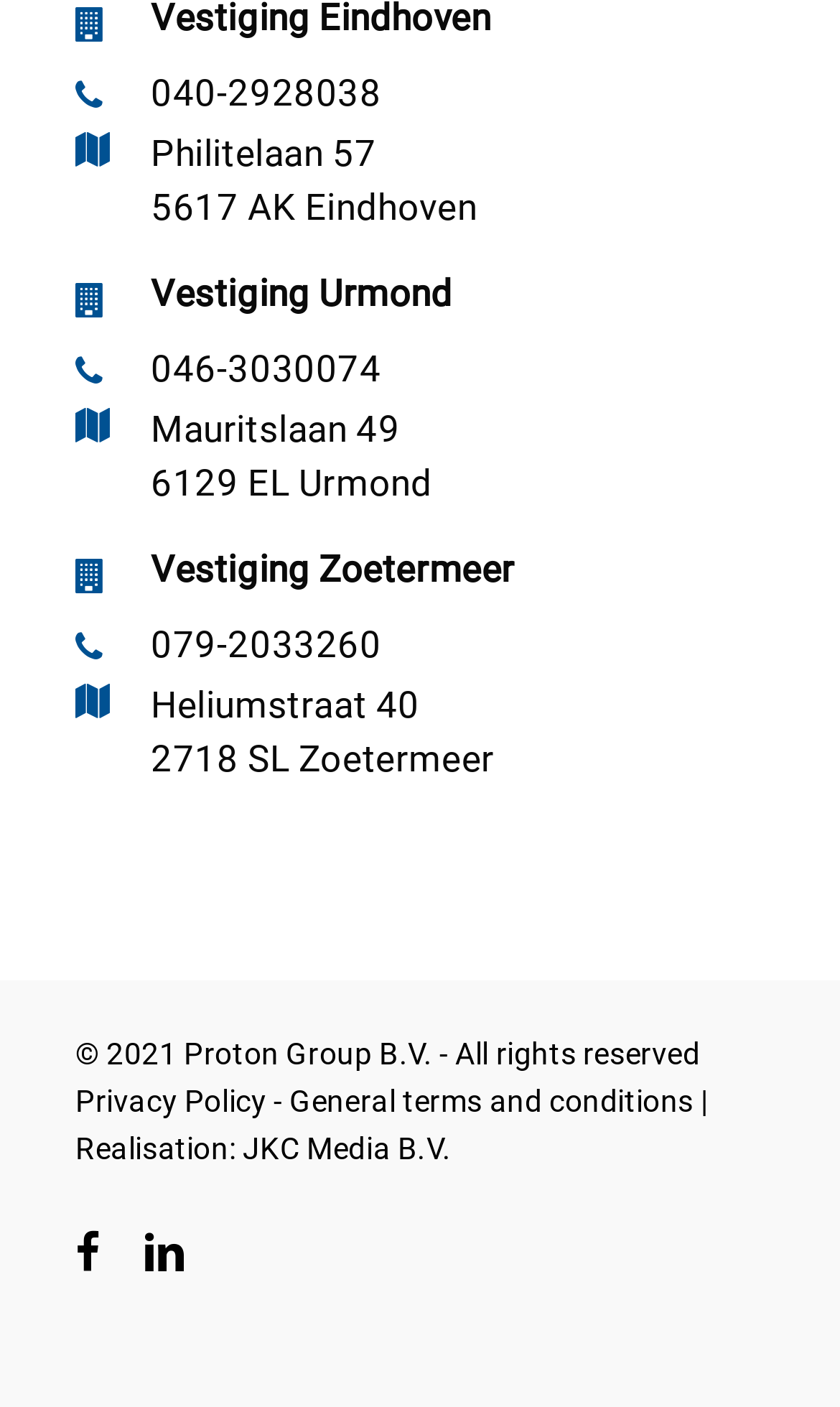Given the description "046-3030074", provide the bounding box coordinates of the corresponding UI element.

[0.09, 0.243, 0.539, 0.286]